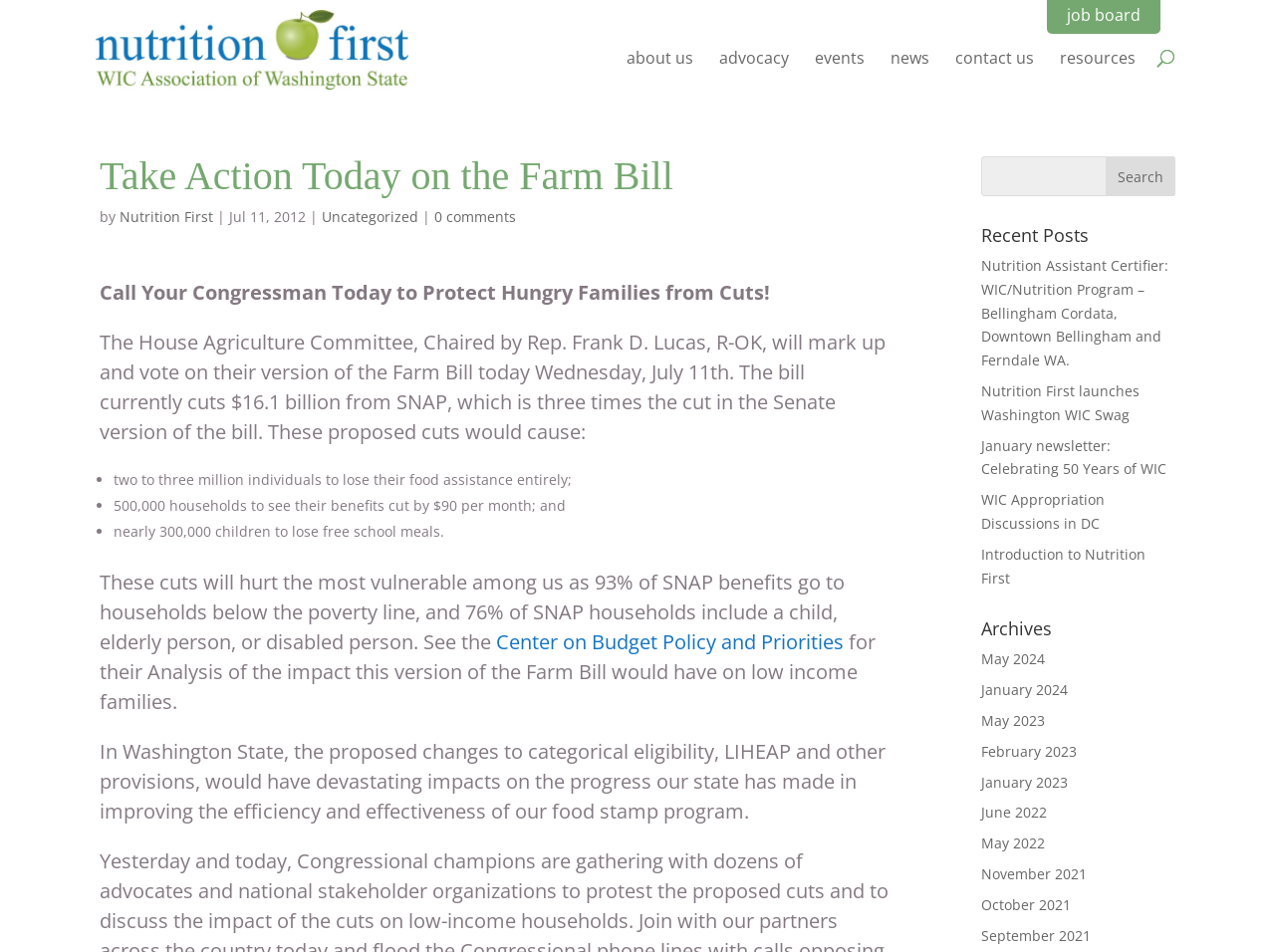Determine the bounding box coordinates of the element that should be clicked to execute the following command: "Search for something".

[0.078, 0.0, 0.922, 0.001]